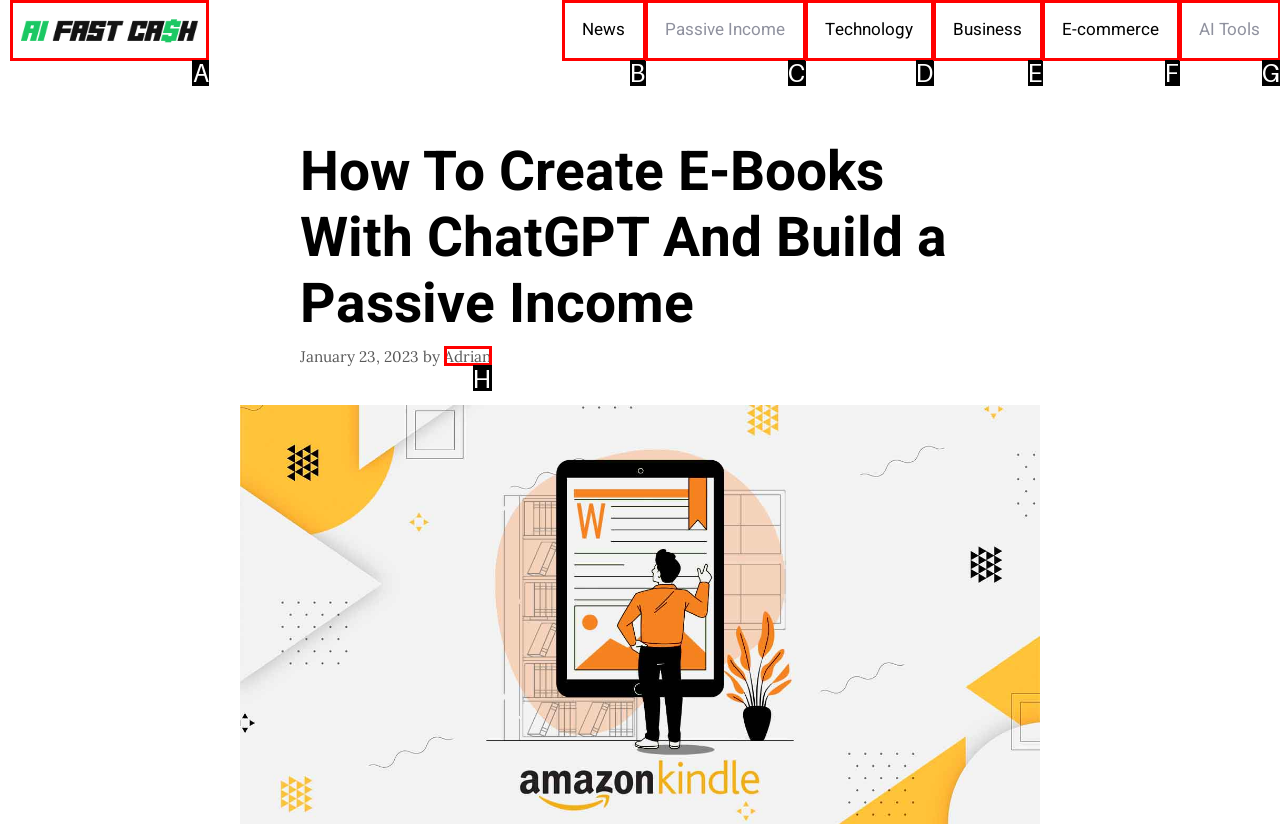Pick the HTML element that corresponds to the description: Passive Income
Answer with the letter of the correct option from the given choices directly.

C